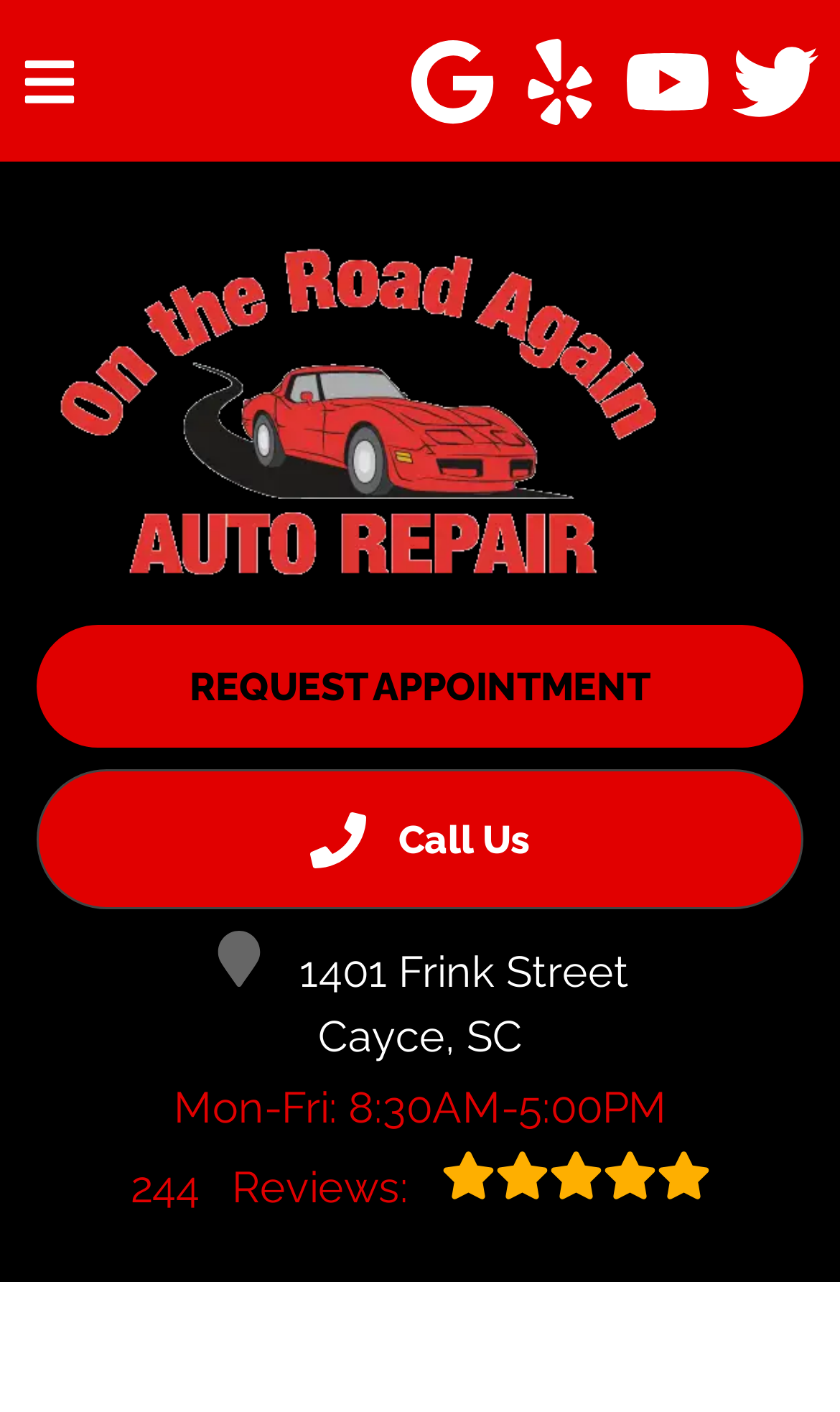Find and specify the bounding box coordinates that correspond to the clickable region for the instruction: "Open Google Map".

[0.044, 0.659, 0.956, 0.757]